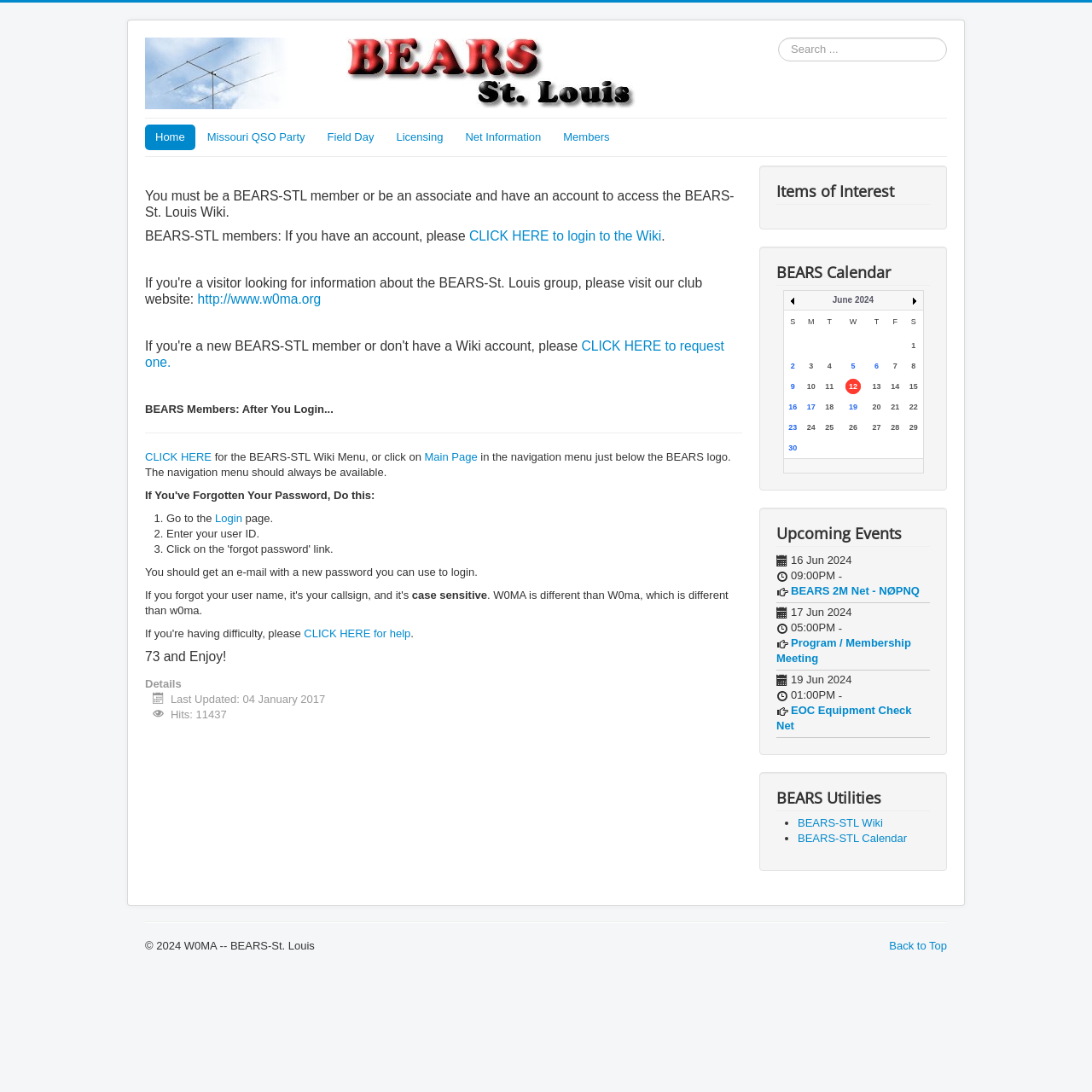Locate the bounding box coordinates of the segment that needs to be clicked to meet this instruction: "search for something".

[0.712, 0.034, 0.867, 0.056]